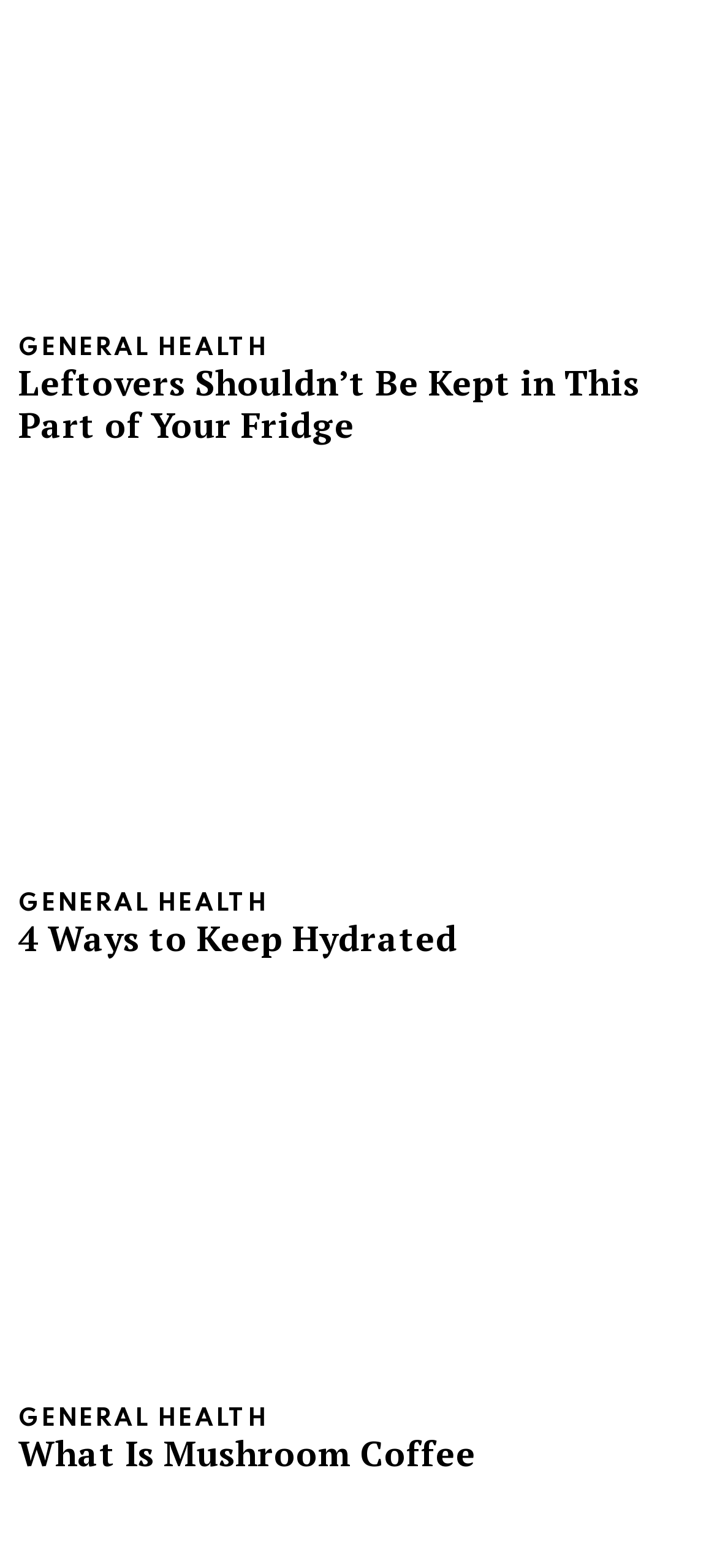Give a one-word or short phrase answer to the question: 
What is the category of the article 'Leftovers Shouldn’t Be Kept in This Part of Your Fridge'?

GENERAL HEALTH